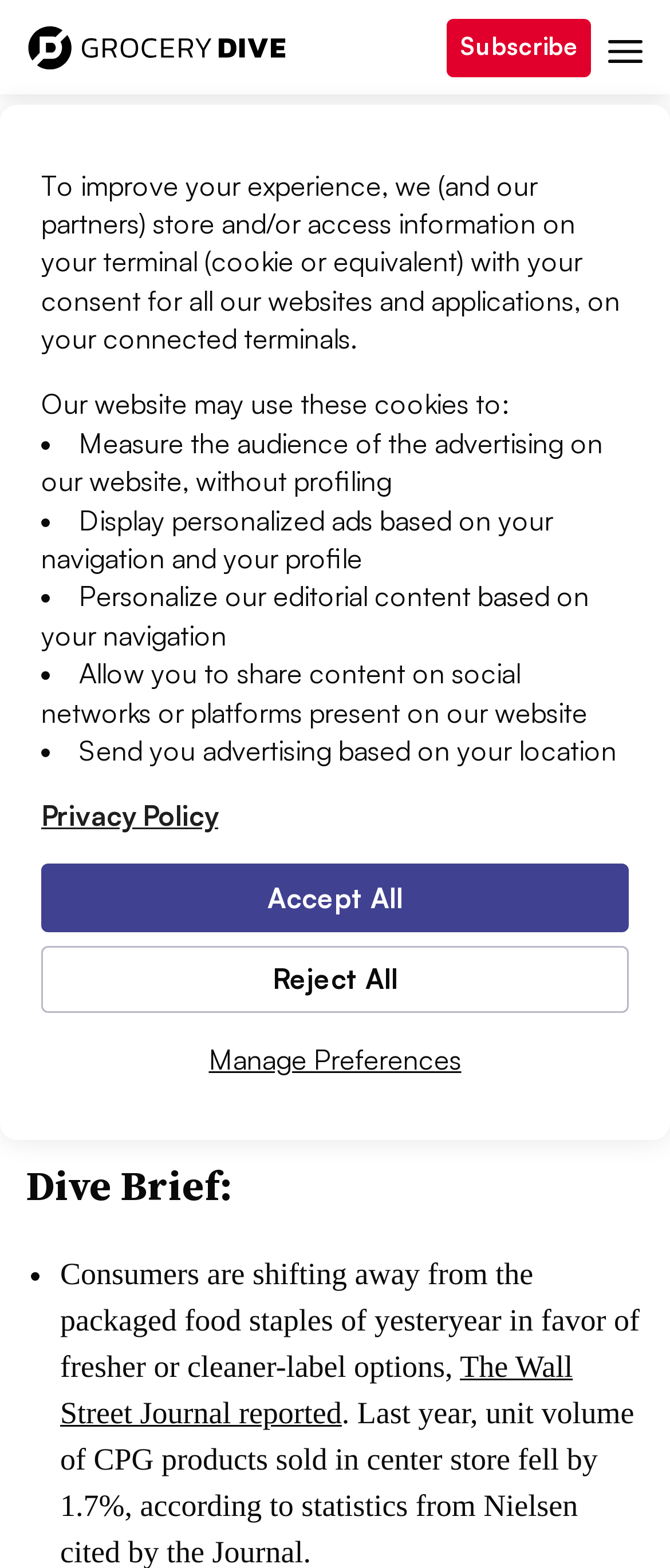Describe all the significant parts and information present on the webpage.

The webpage is about grocery news, specifically an article titled "Food companies struggle to adapt to quickly changing consumer tastes" from Grocery Dive. At the top of the page, there is a cookie consent banner that takes up most of the width, with a description of how the website uses cookies and options to manage preferences, accept all, or reject all.

Below the banner, there is a navigation menu with links to the site menu, Grocery Dive, Subscribe, and a menu button with an icon. The Grocery Dive link has a logo image next to it.

The main content of the page is an article with a heading, "Food companies struggle to adapt to quickly changing consumer tastes", followed by the publication date, author, and author's title. There are social media sharing links and icons below the author information.

The article has a figure with a caption, which is an image from Fotolia. The article content is divided into sections, with headings and bullet points. The first section is titled "Dive Brief" and has a brief summary of the article. The second section has a list of bullet points, with the first point describing how consumers are shifting away from packaged food staples in favor of fresher or cleaner-label options.

There are five buttons at the bottom of the page, allowing users to share the article on LinkedIn, Facebook, Twitter, print the article, or share it via email. Each button has an icon next to it.